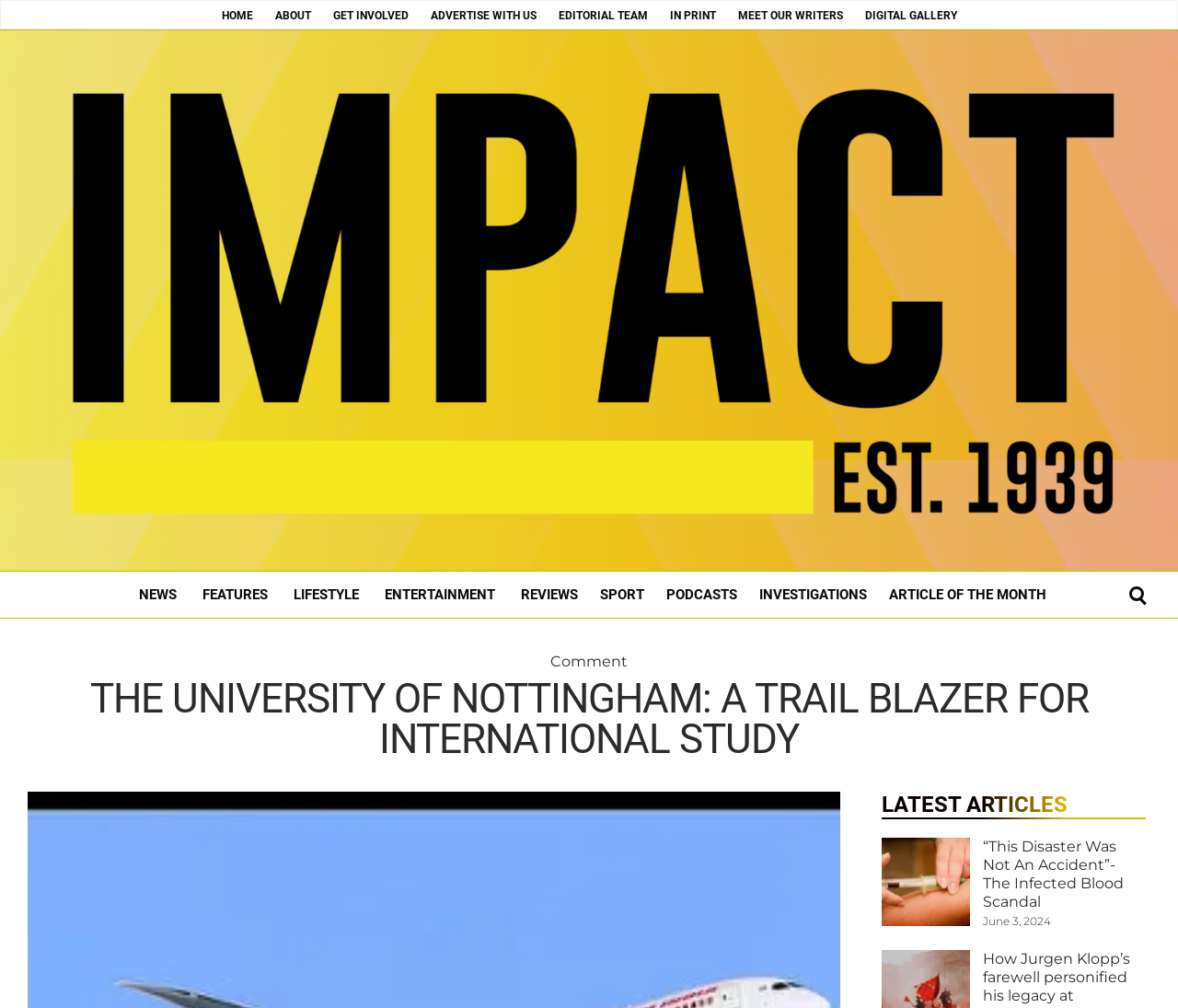Give a detailed overview of the webpage's appearance and contents.

The webpage is about Impact Magazine, a publication from the University of Nottingham. At the top, there is a navigation menu with links to various sections, including HOME, ABOUT, GET INVOLVED, and more. Below the navigation menu, there is a large image with the title "Impact Magazine" and a layout table that spans the entire width of the page.

On the left side of the page, there is a vertical menu with links to different categories, such as NEWS, FEATURES, LIFESTYLE, and ENTERTAINMENT. These links are positioned from top to bottom, with NEWS at the top and PODCASTS at the bottom.

In the main content area, there is a heading that reads "THE UNIVERSITY OF NOTTINGHAM: A TRAIL BLAZER FOR INTERNATIONAL STUDY". Below the heading, there is a section labeled "LATEST ARTICLES" with two links to articles, both titled "“This Disaster Was Not An Accident”- The Infected Blood Scandal". The first link is positioned to the left of the second link, and both links have a corresponding date "June 3, 2024" displayed below them.

At the bottom right corner of the page, there is a small link with no text, and above it, there is a link to leave a comment.